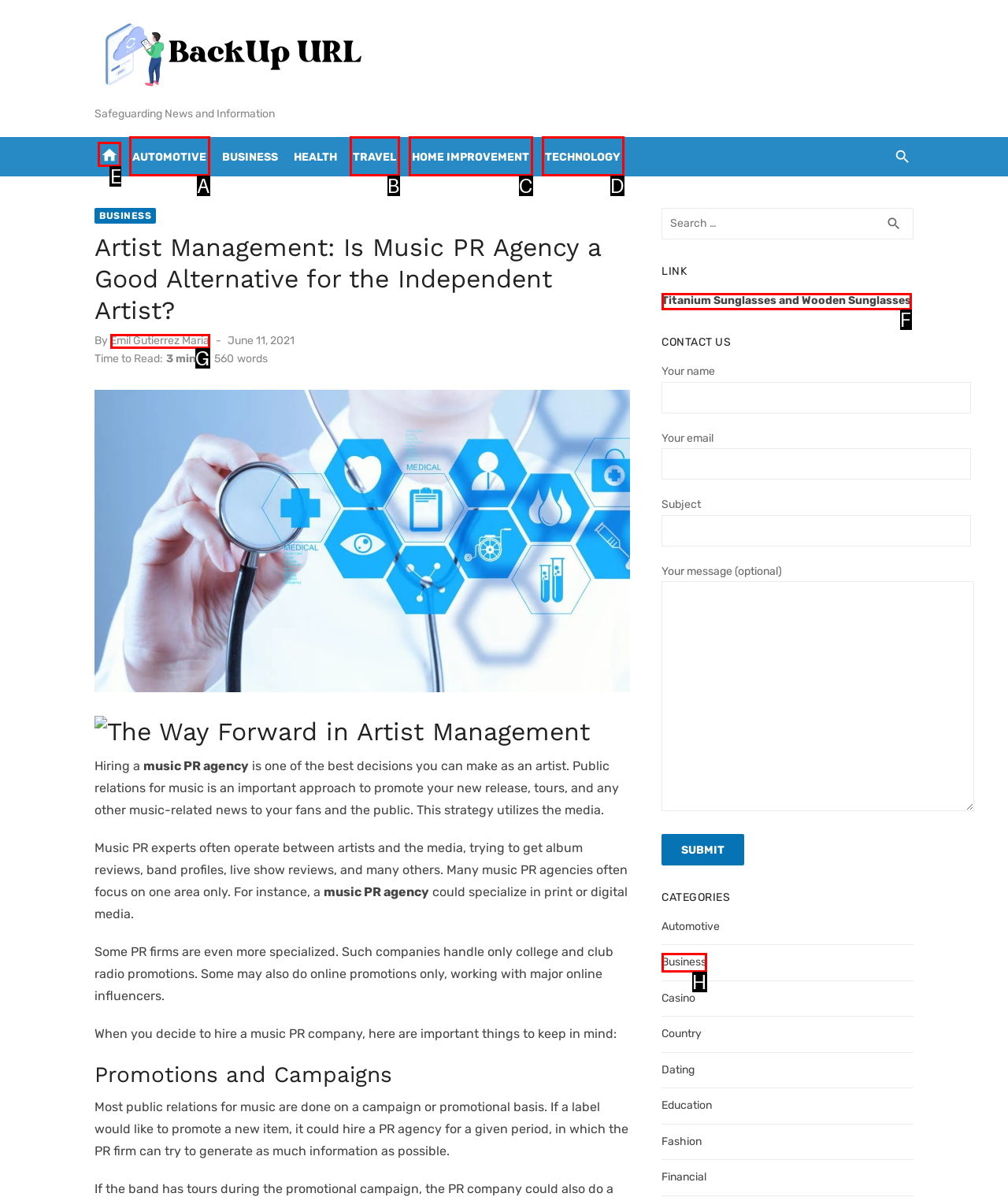Select the correct HTML element to complete the following task: Click on the 'home' link
Provide the letter of the choice directly from the given options.

E